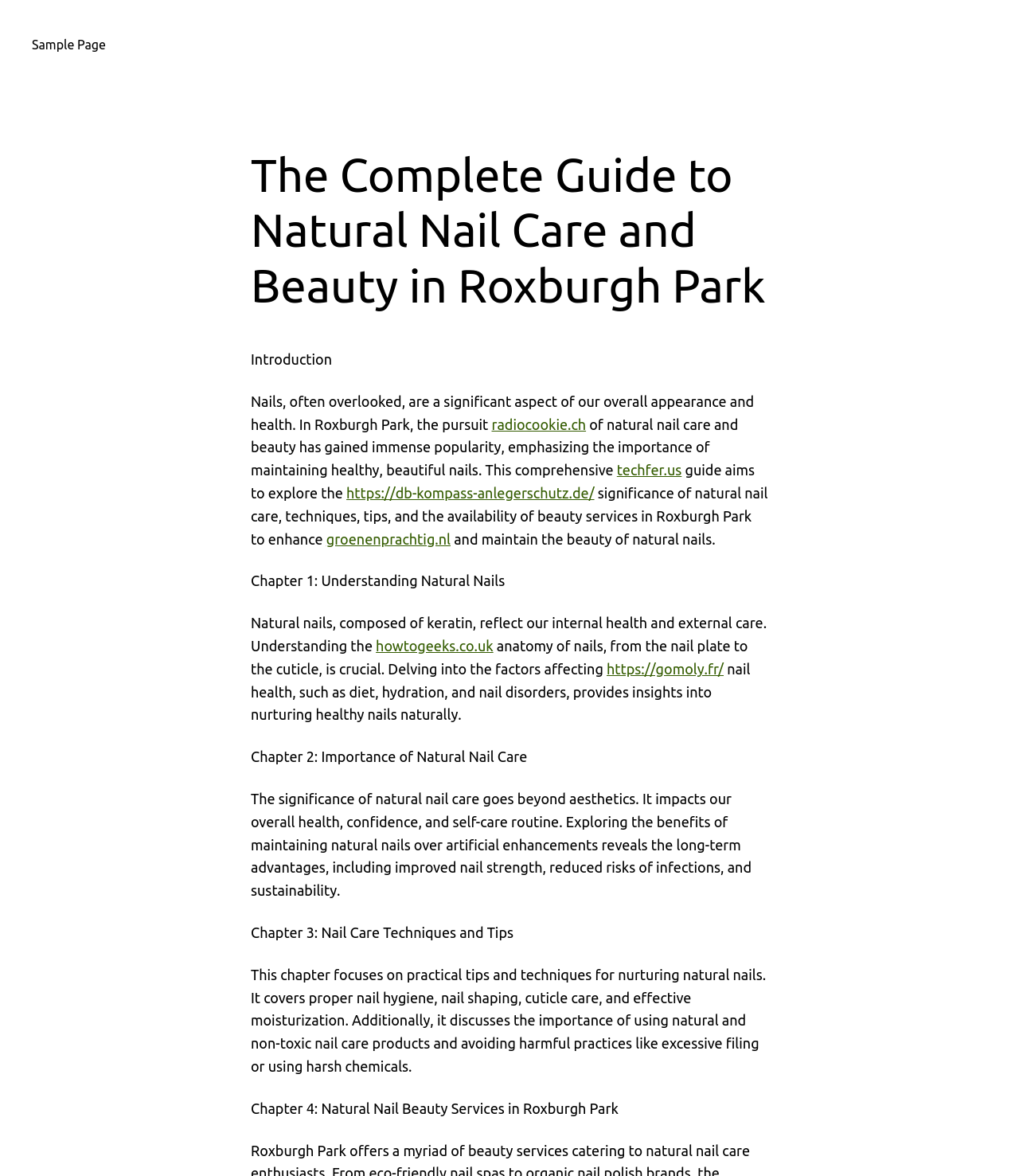Where are the natural nail beauty services discussed in the guide?
Answer the question based on the image using a single word or a brief phrase.

Roxburgh Park